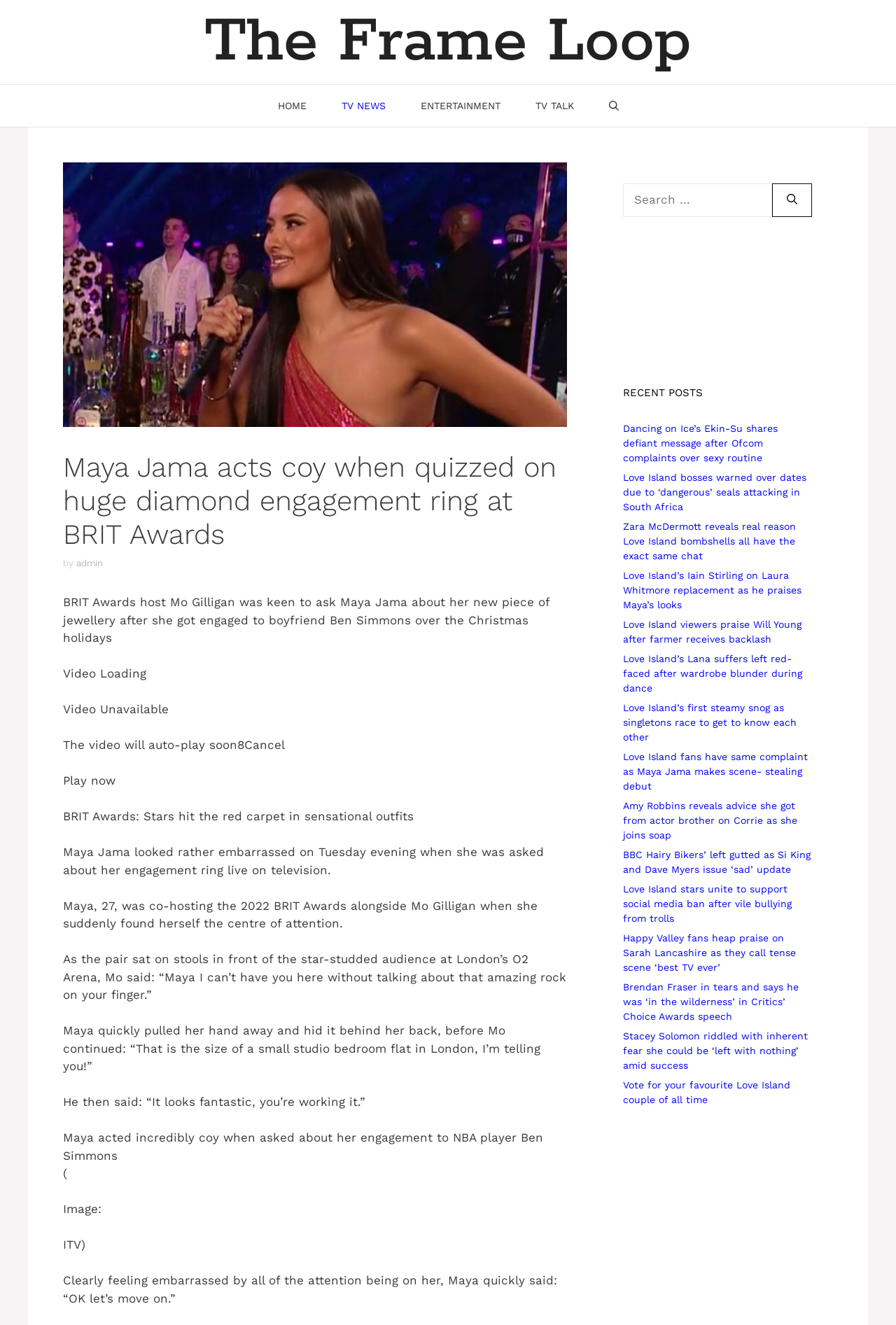Provide a brief response to the question below using a single word or phrase: 
What is the topic of the article?

Maya Jama's engagement ring